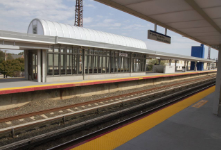What is the benefit of the upgraded drainage system?
Refer to the image and offer an in-depth and detailed answer to the question.

The caption states that the infrastructure improvements include an upgraded drainage system, which, along with the freshly rehabilitated platform structures, enhances both safety and functionality of the station.